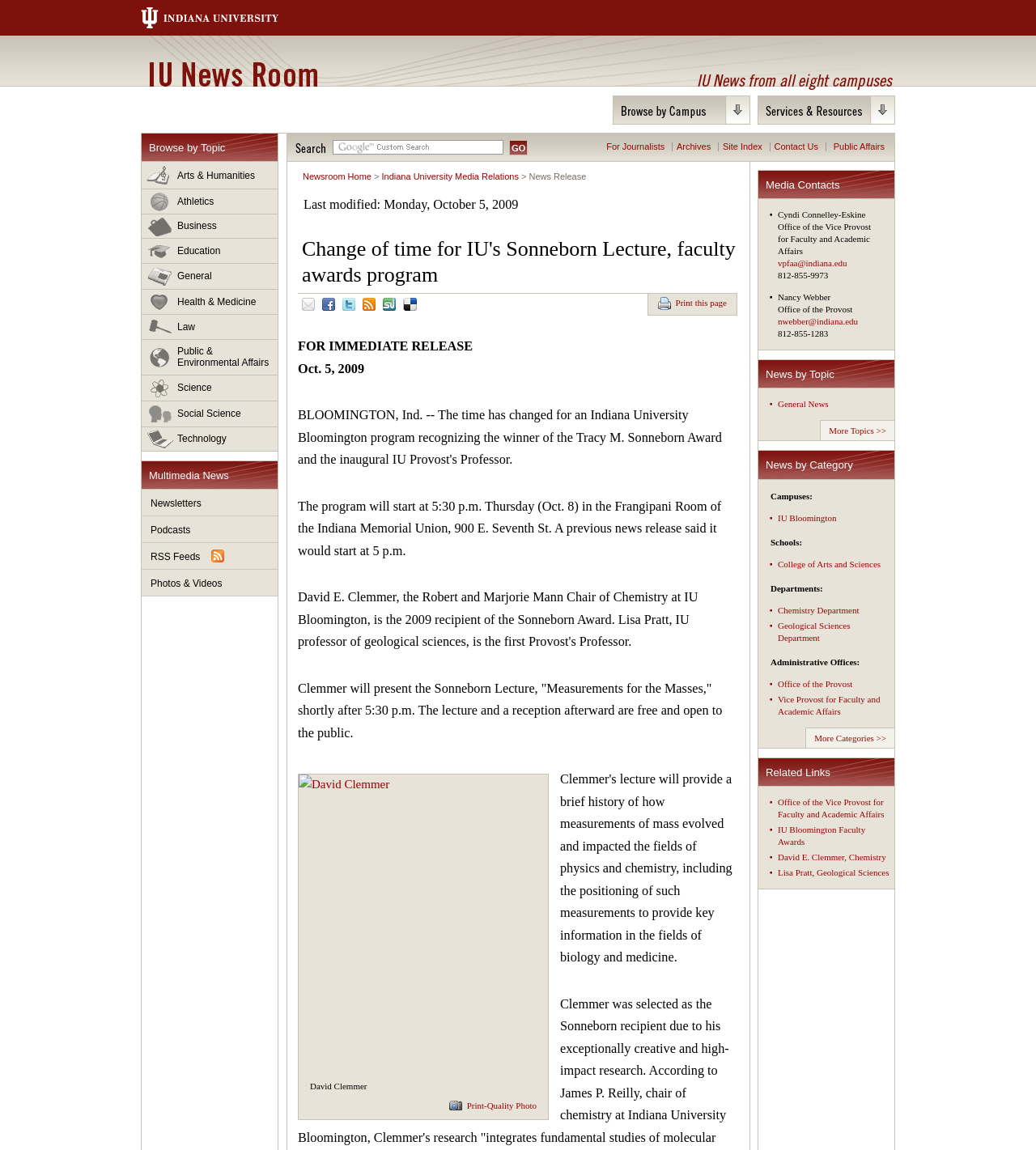Please specify the bounding box coordinates of the clickable section necessary to execute the following command: "Print this page".

[0.635, 0.259, 0.702, 0.271]